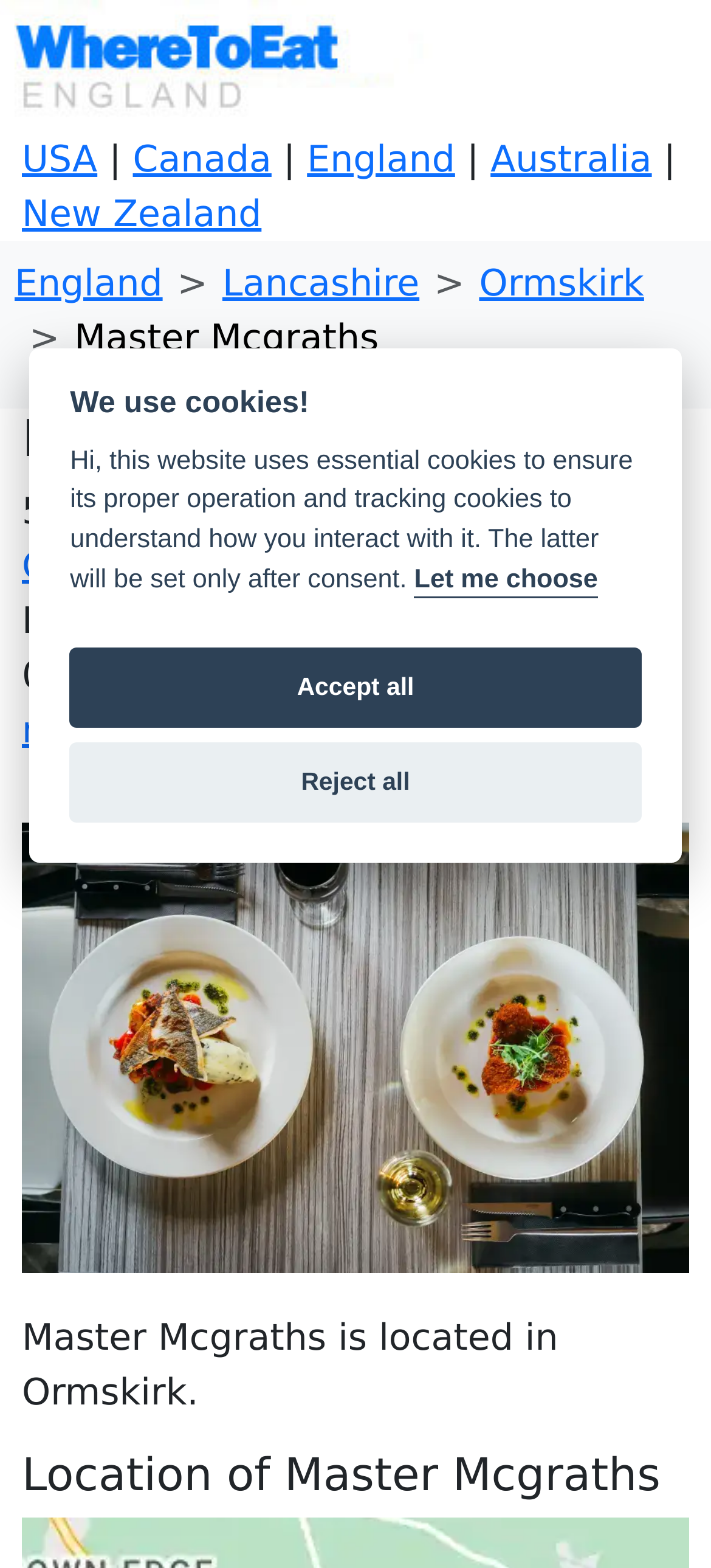Summarize the webpage with intricate details.

The webpage is about Master Mcgraths, a restaurant located in Ormskirk, Lancashire. At the top left corner, there is a logo link and a series of country links, including USA, Canada, England, Australia, and New Zealand, which are aligned horizontally. Below these links, there is a breadcrumb navigation menu with links to England, Lancashire, and Ormskirk.

The main content of the webpage starts with a heading that reads "Master Mcgraths" and is followed by the restaurant's address, "535 Southport Road, Ormskirk, Lancashire, L40 9RF", and its phone number, "01704880050". There is also a link to the restaurant's website, "mastermcgraths.co.uk".

Below the address and phone number, there is a large image of Master Mcgraths, which takes up most of the width of the page. Underneath the image, there is a brief description of the restaurant's location, stating that "Master Mcgraths is located in Ormskirk."

Further down the page, there is a heading that reads "Location of Master Mcgraths". Finally, there is a modal dialog box that pops up with a message about the website's use of cookies, including essential cookies and tracking cookies. The dialog box provides options to accept or reject all cookies, as well as a button to choose which cookies to accept.